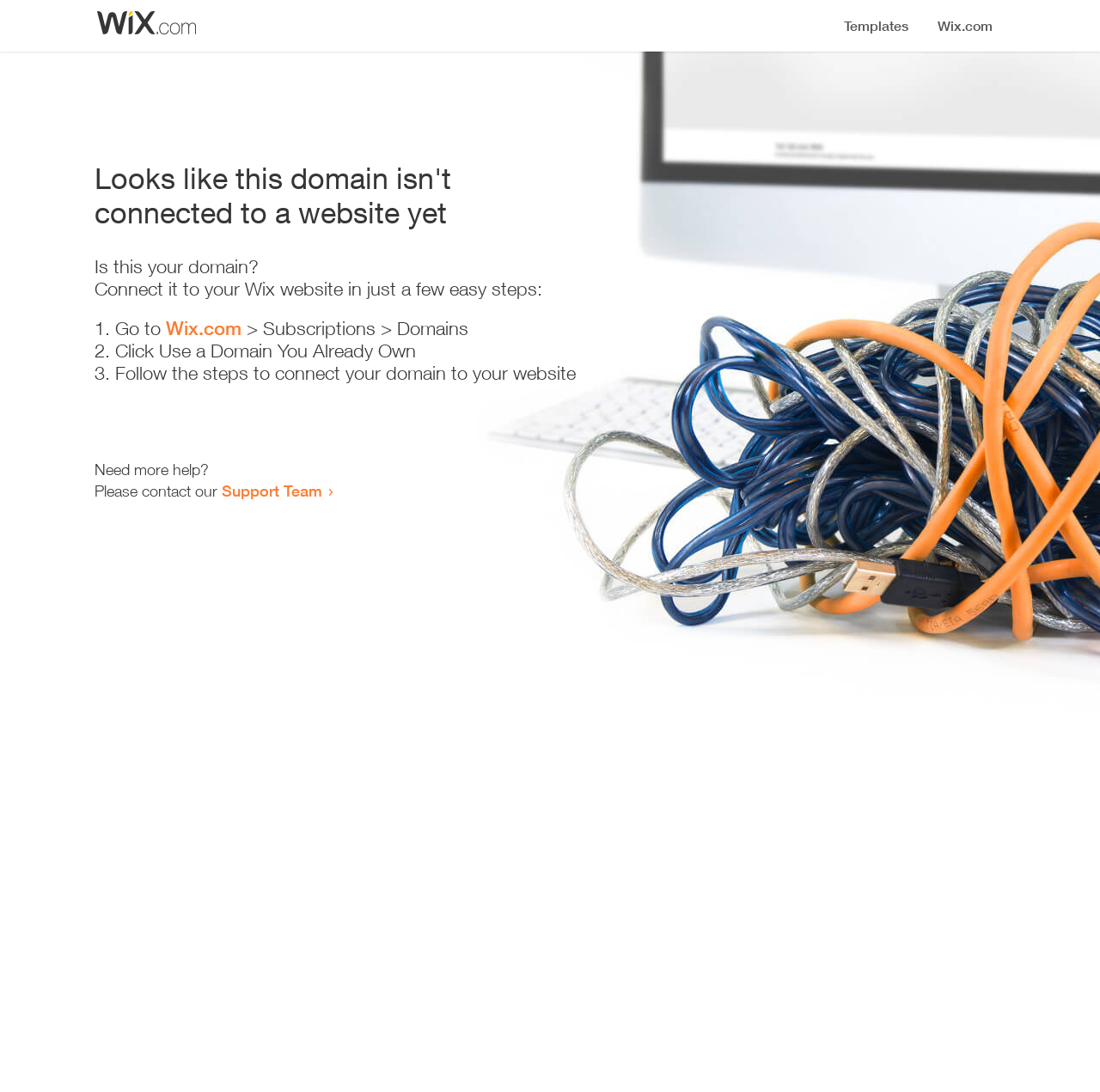What is the first step to connect my domain?
Look at the image and respond to the question as thoroughly as possible.

The webpage provides a list of steps to connect the domain, and the first step is to 'Go to Wix.com', as stated in the text '1. Go to Wix.com > Subscriptions > Domains'.